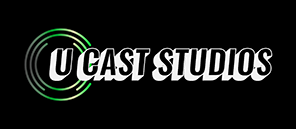What is the tone conveyed by the overall aesthetic of the logo?
Provide a one-word or short-phrase answer based on the image.

Professional and innovative